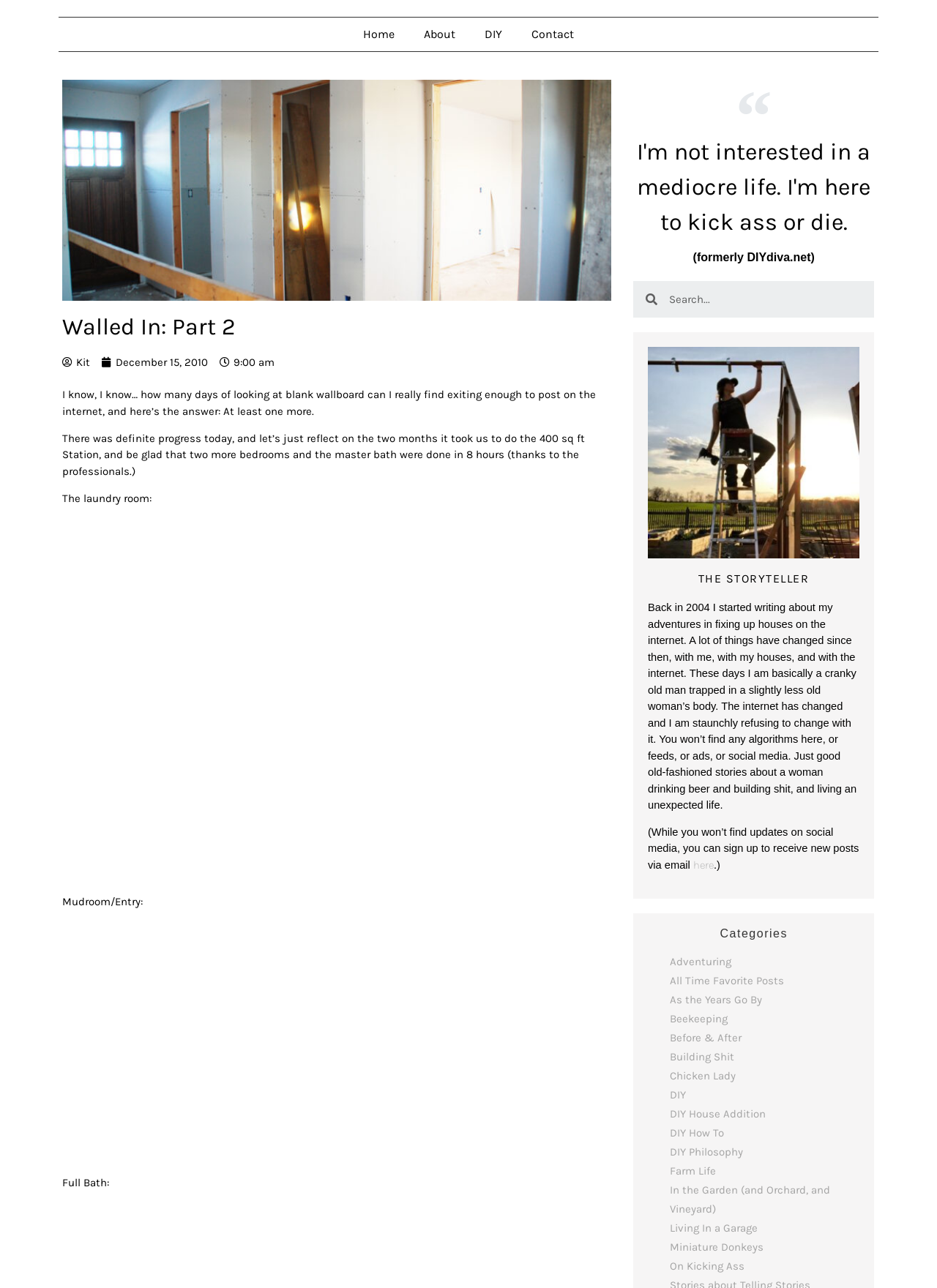How many bedrooms were done in 8 hours?
Can you offer a detailed and complete answer to this question?

I found this information in the second paragraph of the main content area, where it says 'two more bedrooms and the master bath were done in 8 hours'.